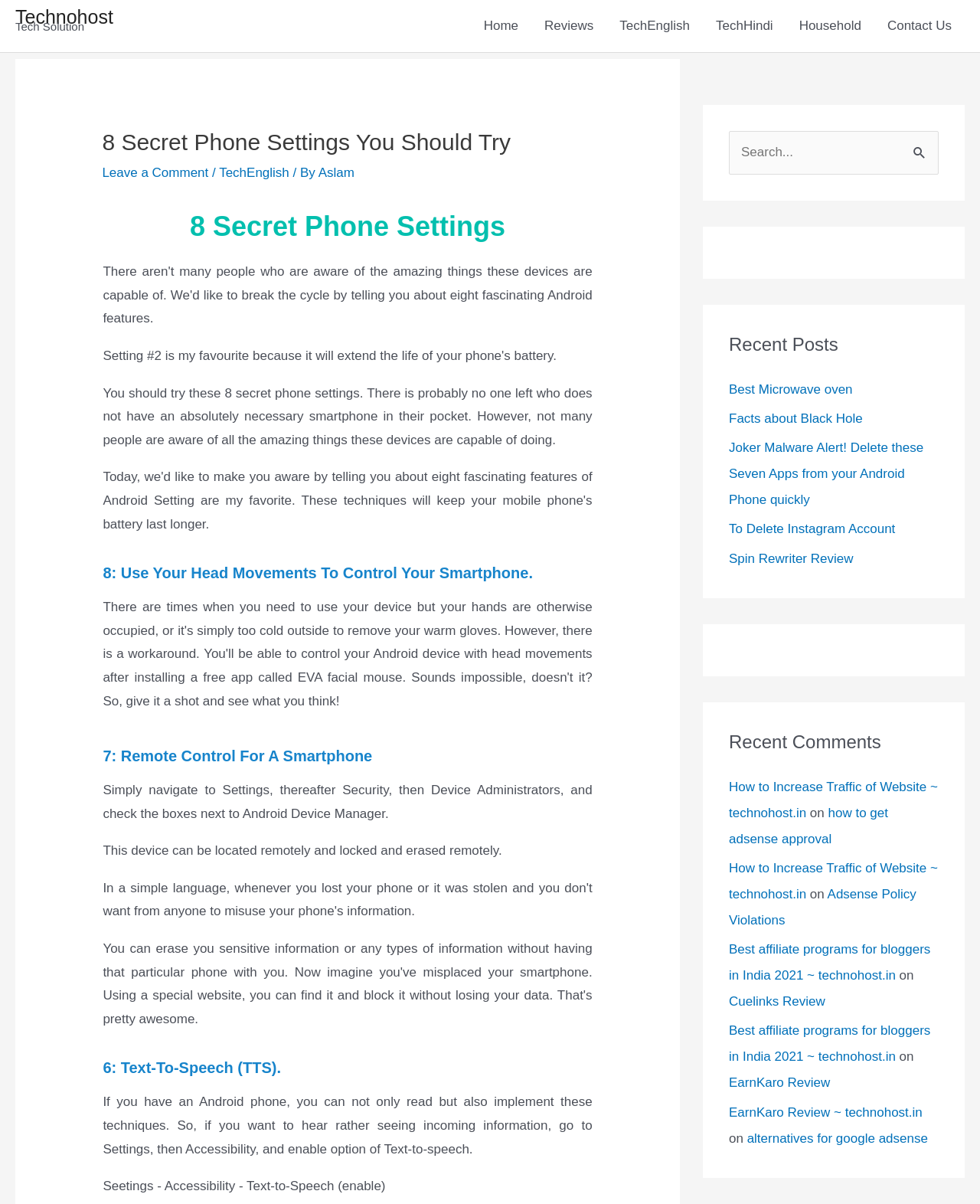What is the name of the author of the article?
Based on the image, provide a one-word or brief-phrase response.

Aslam